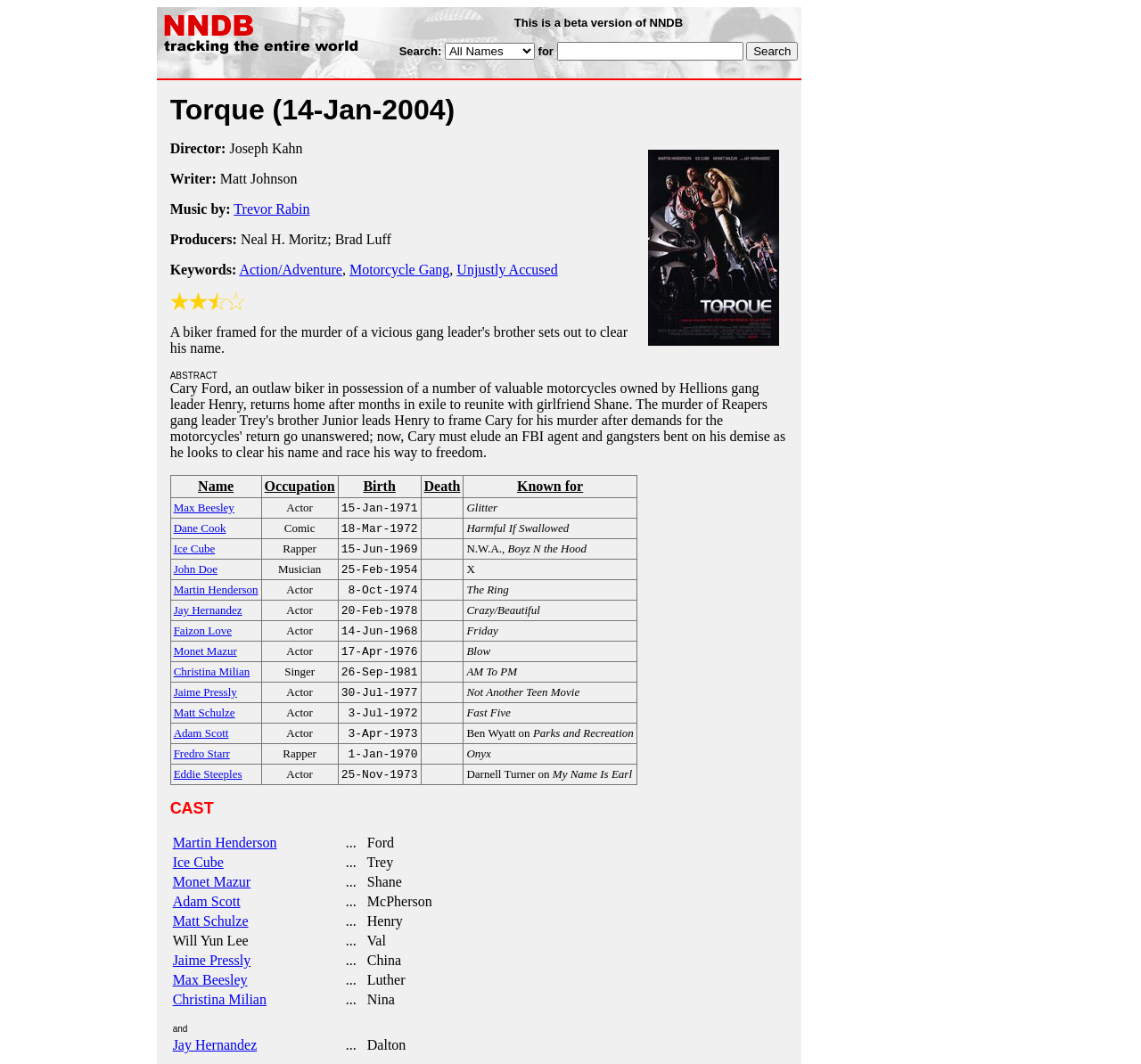What is the known for category of Ice Cube?
Please provide a comprehensive answer based on the details in the screenshot.

In the table, there is a row with the name 'Ice Cube' and a known for column that says 'N.W.A., Boyz N the Hood'.